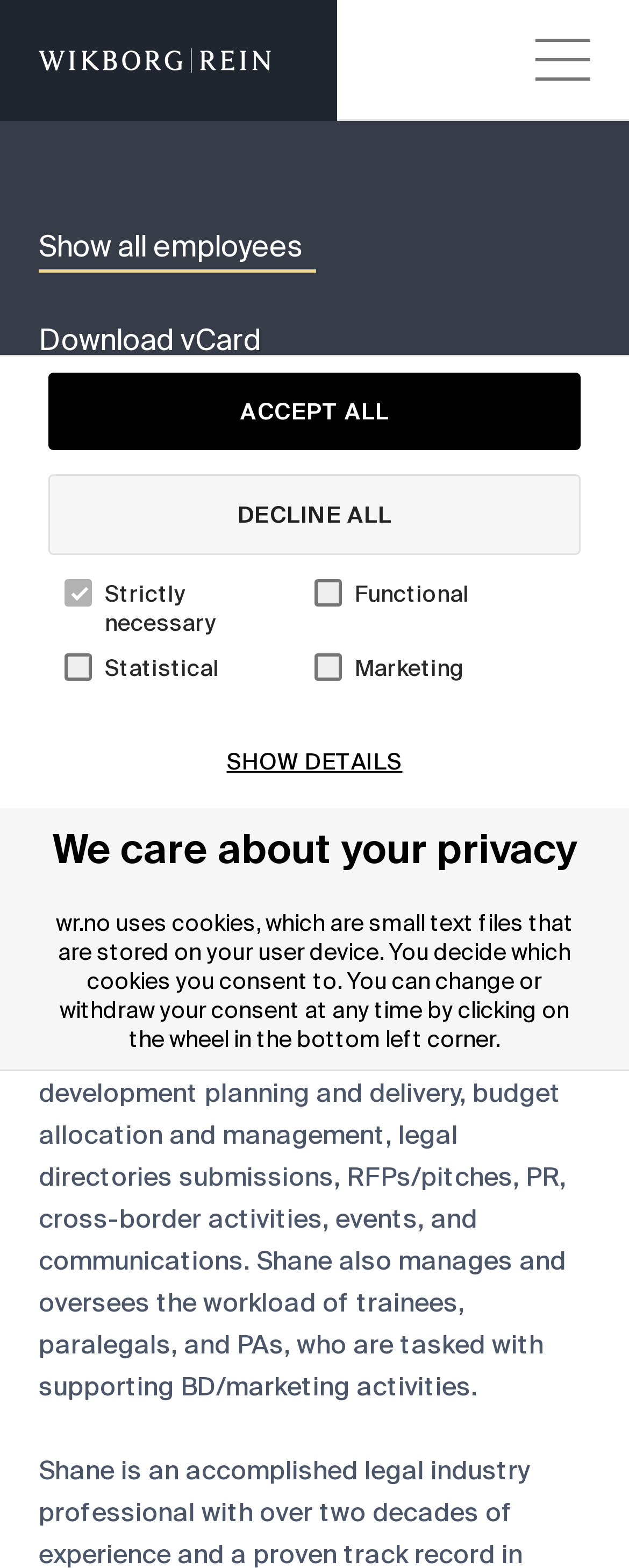Please identify the bounding box coordinates of the clickable region that I should interact with to perform the following instruction: "Go to the front page". The coordinates should be expressed as four float numbers between 0 and 1, i.e., [left, top, right, bottom].

[0.062, 0.031, 0.431, 0.047]